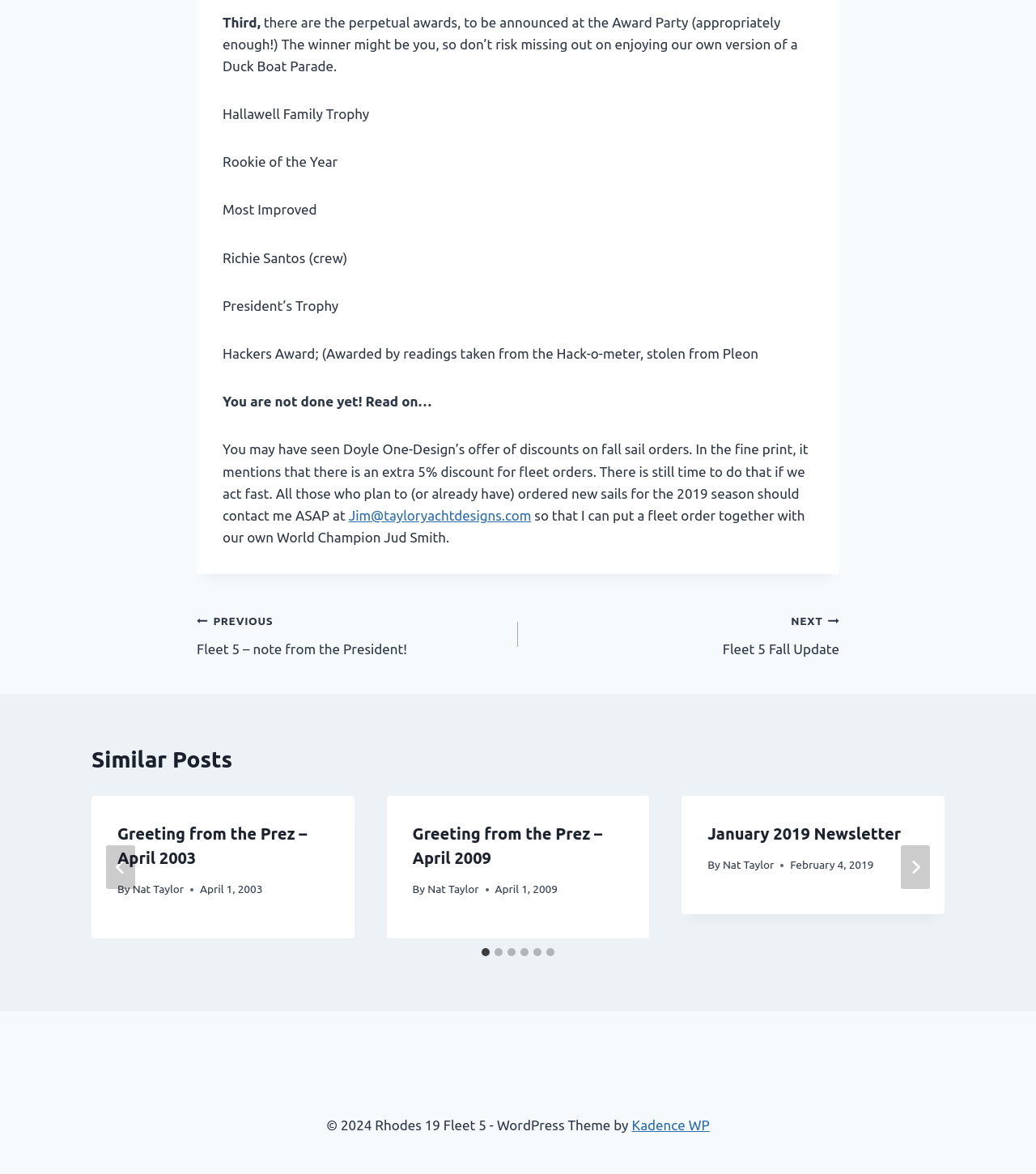Find the bounding box of the UI element described as: "NextContinue Fleet 5 Fall Update". The bounding box coordinates should be given as four float values between 0 and 1, i.e., [left, top, right, bottom].

[0.5, 0.519, 0.81, 0.562]